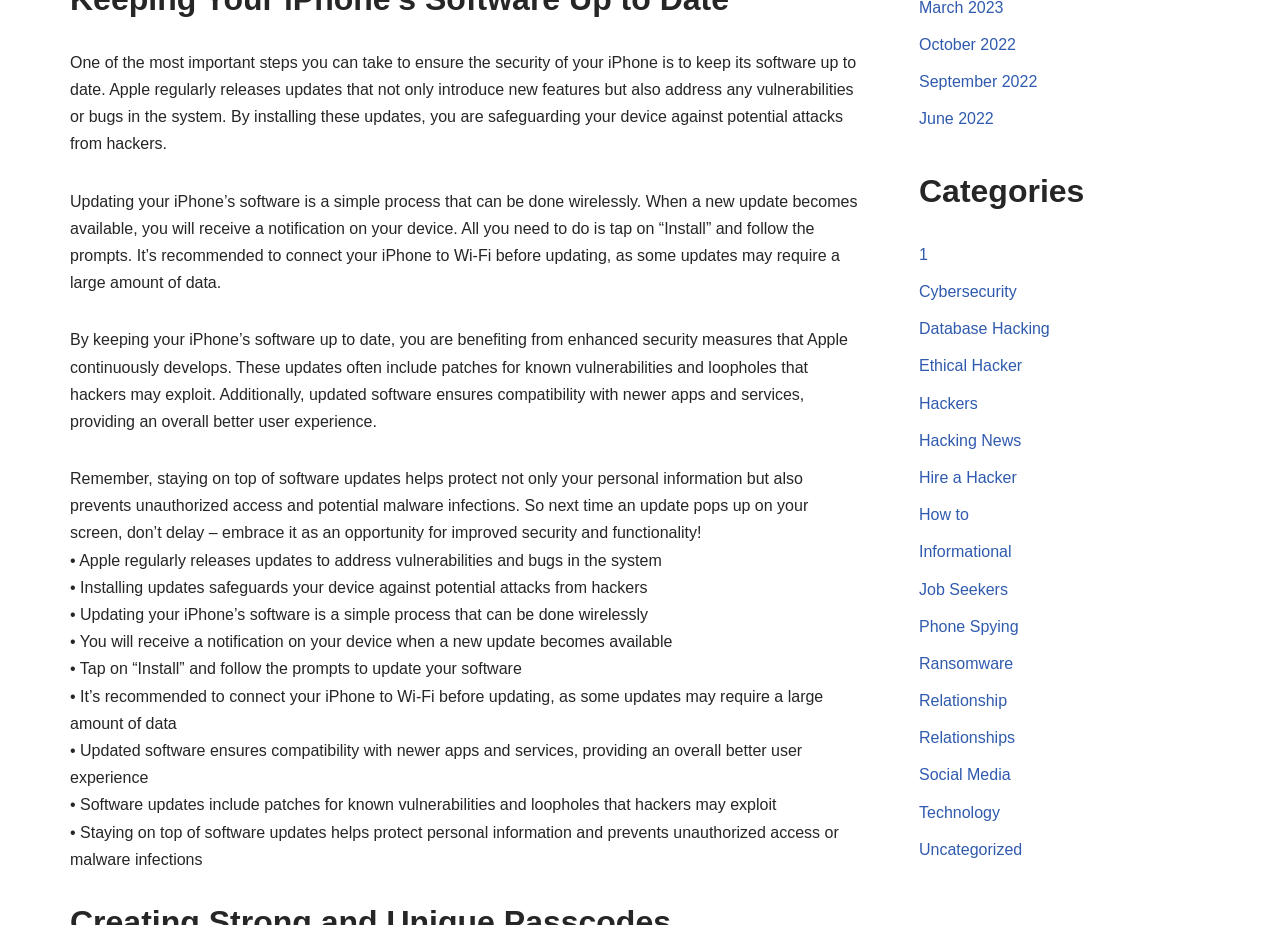Please provide a brief answer to the question using only one word or phrase: 
Why is it recommended to connect your iPhone to Wi-Fi before updating?

Large data requirement